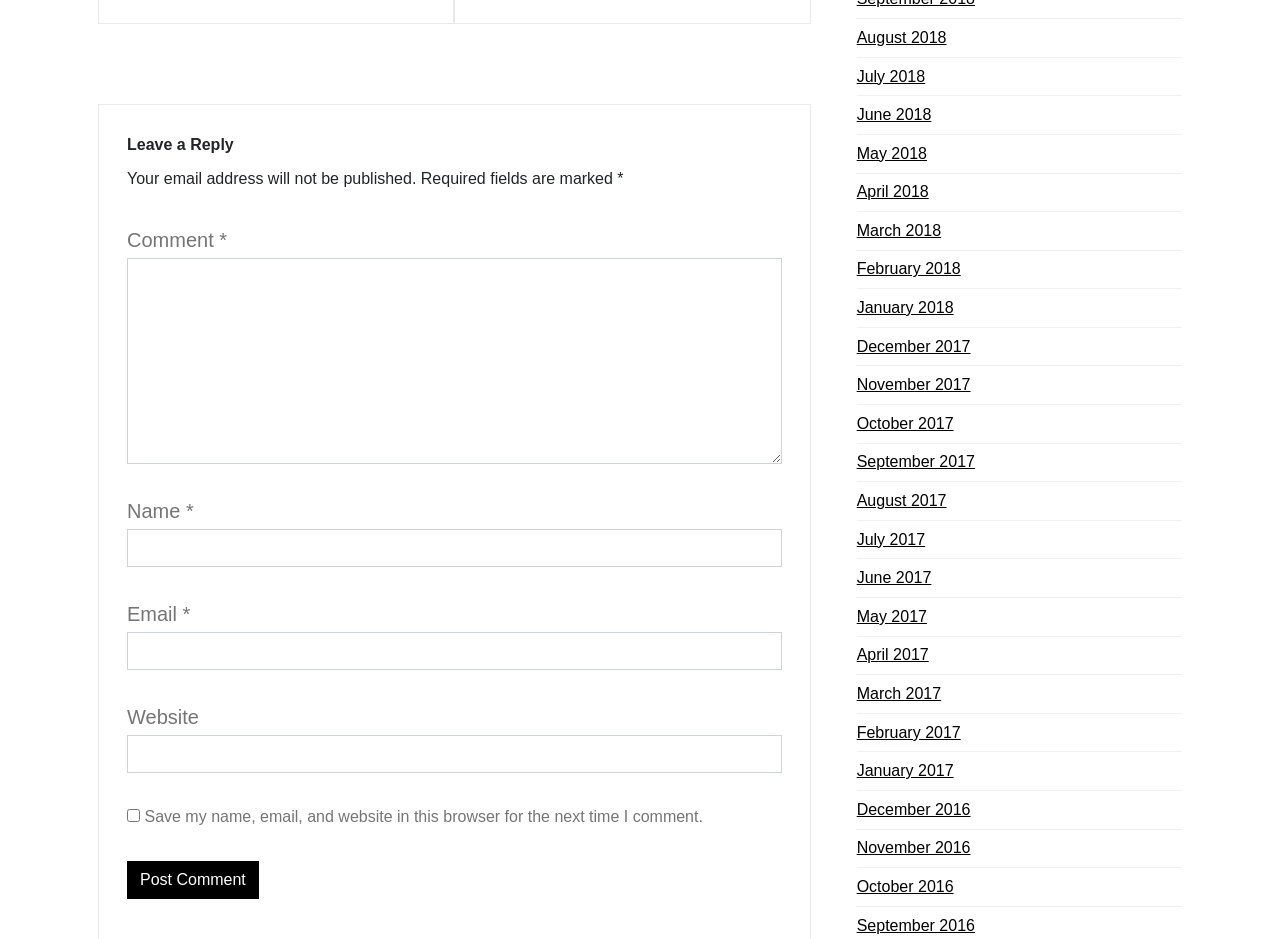Please specify the bounding box coordinates of the element that should be clicked to execute the given instruction: 'View archives for August 2018'. Ensure the coordinates are four float numbers between 0 and 1, expressed as [left, top, right, bottom].

[0.669, 0.031, 0.739, 0.049]